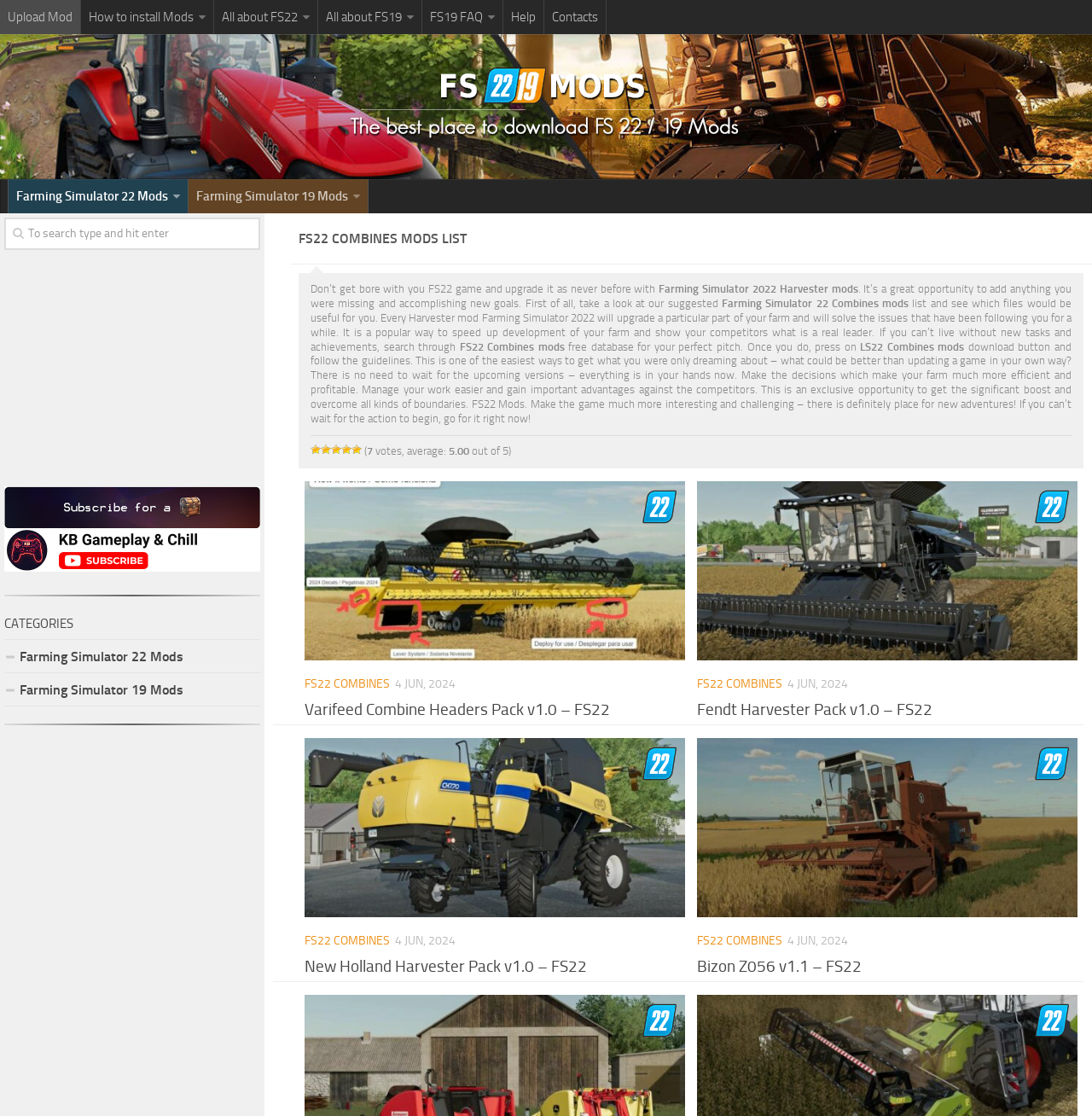Determine the bounding box coordinates of the area to click in order to meet this instruction: "Contact us".

[0.498, 0.0, 0.555, 0.031]